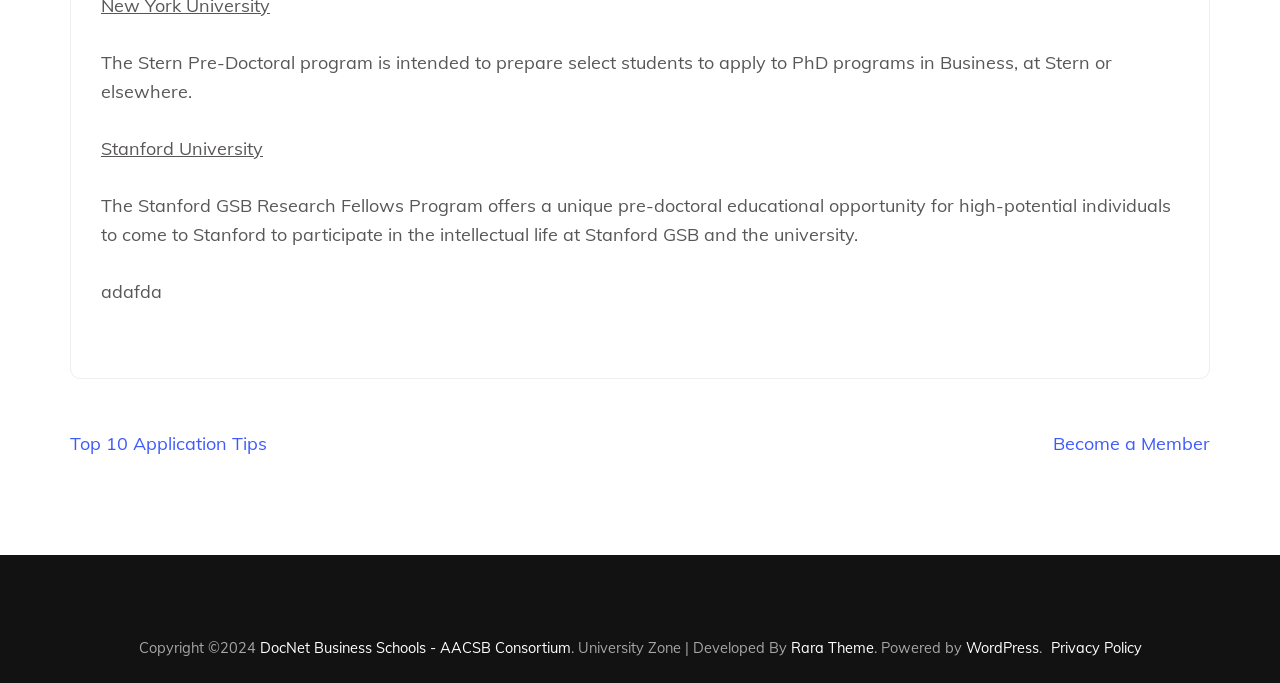For the following element description, predict the bounding box coordinates in the format (top-left x, top-left y, bottom-right x, bottom-right y). All values should be floating point numbers between 0 and 1. Description: Top 10 Application Tips

[0.055, 0.632, 0.209, 0.666]